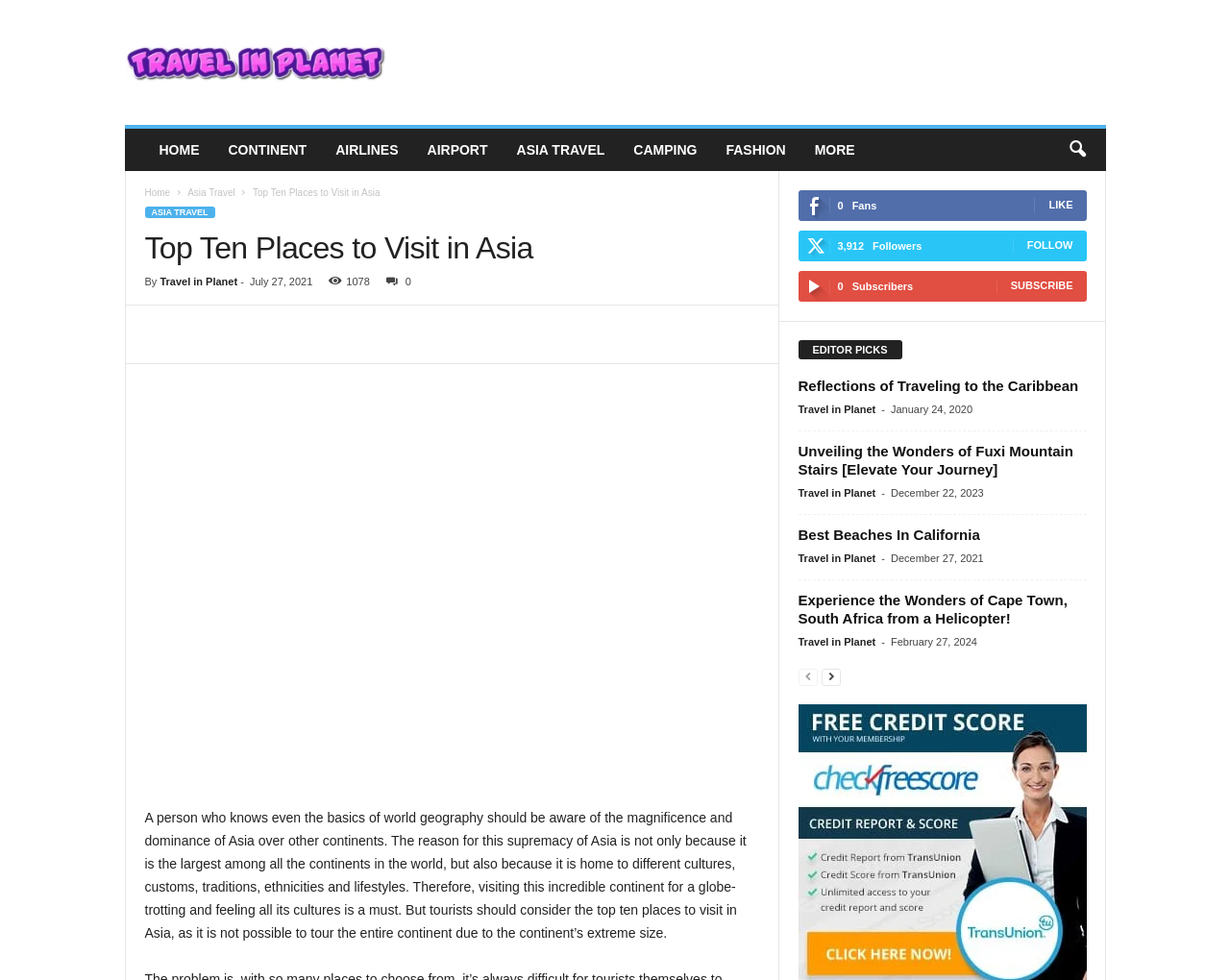Please determine the bounding box coordinates for the element that should be clicked to follow these instructions: "Go to the next page".

[0.668, 0.679, 0.683, 0.7]